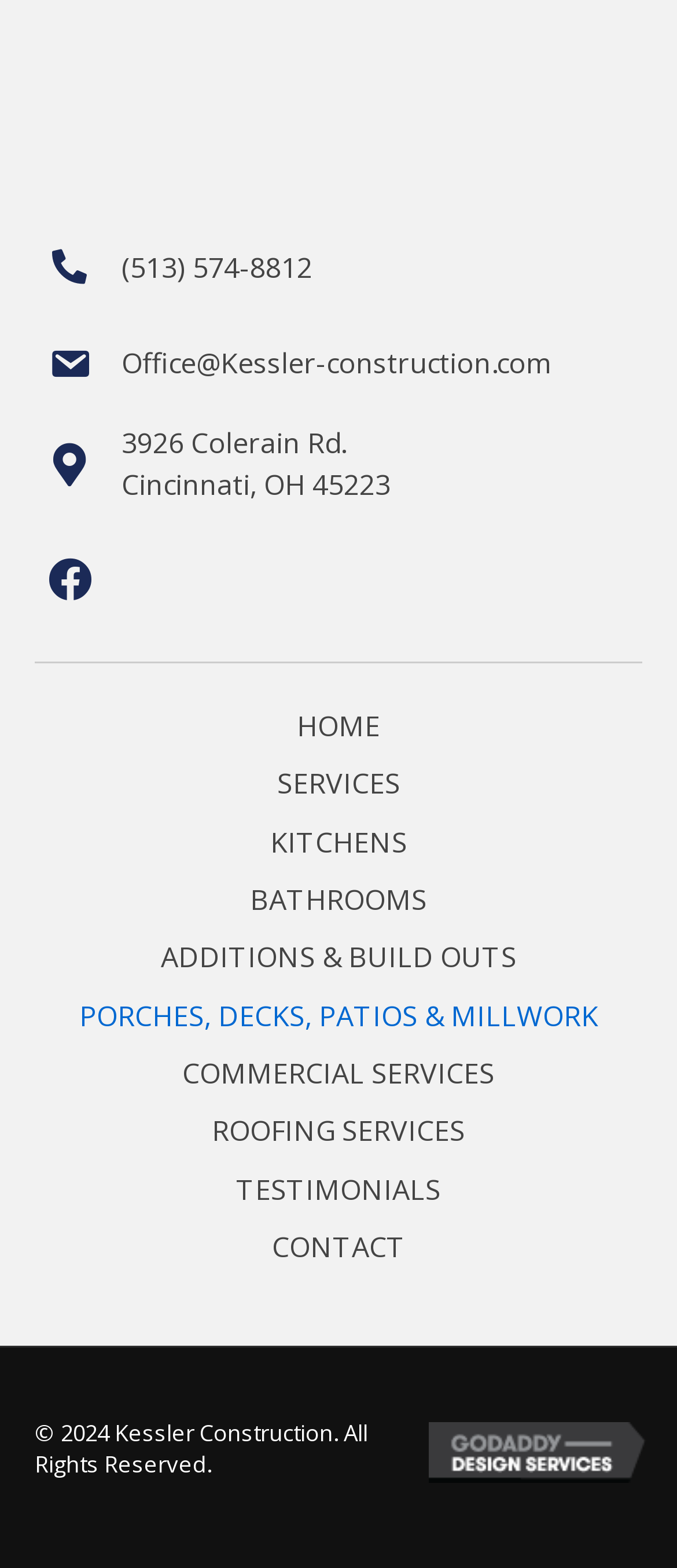Could you find the bounding box coordinates of the clickable area to complete this instruction: "Click on Petroleum / Production Engineer"?

None